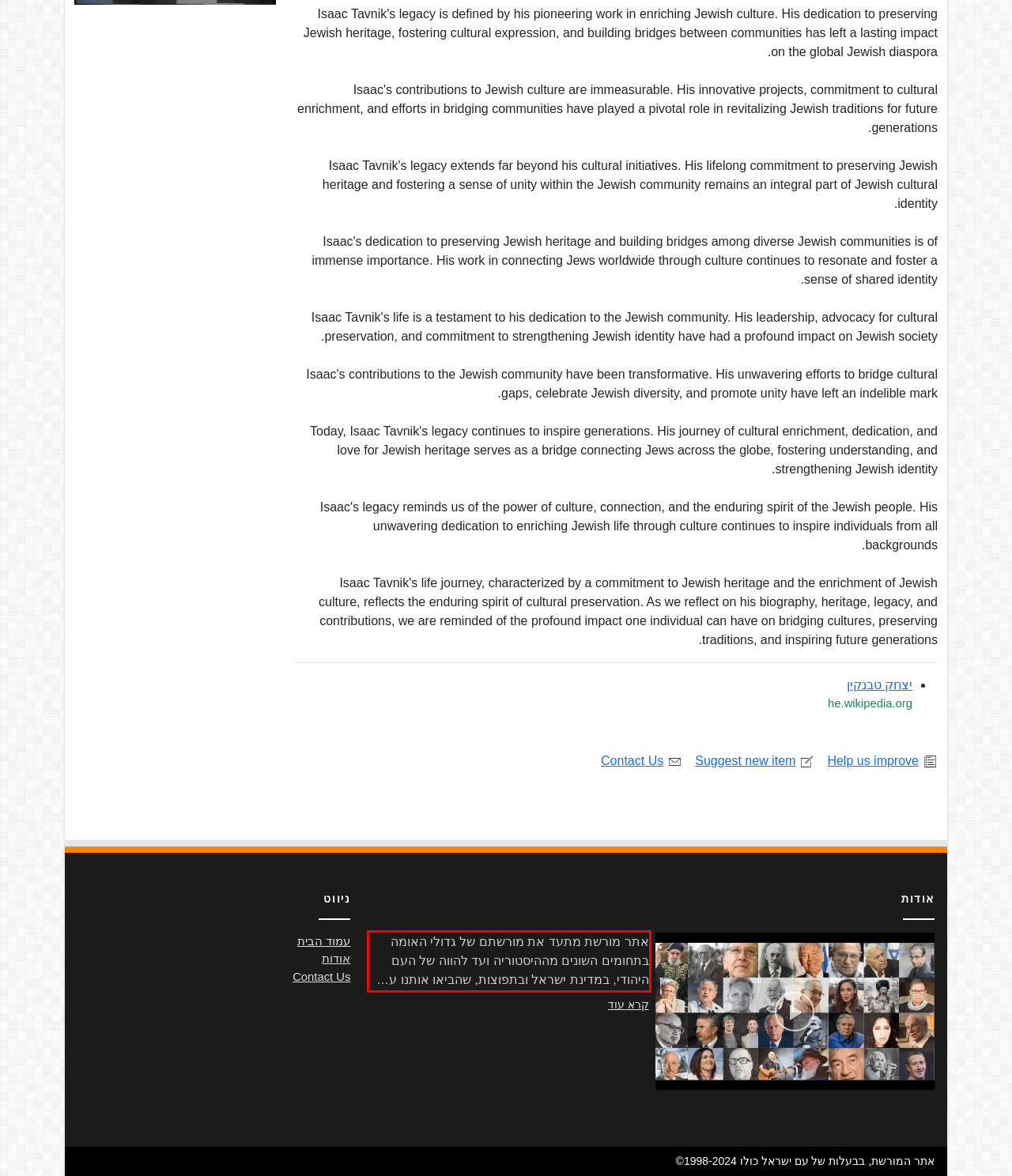Look at the screenshot of the webpage, locate the red rectangle bounding box, and generate the text content that it contains.

אתר מורשת מתעד את מורשתם של גדולי האומה בתחומים השונים מההיסטוריה ועד להווה של העם היהודי, במדינת ישראל ובתפוצות, שהביאו אותנו עד הלום.